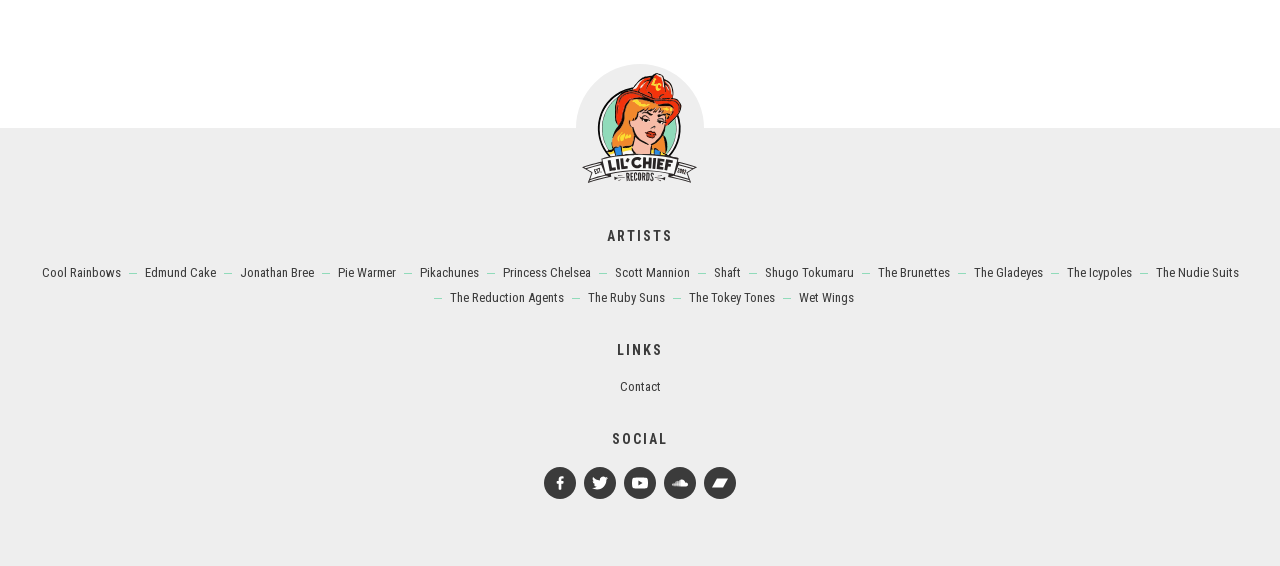Use the information in the screenshot to answer the question comprehensively: How many links are available under 'ARTISTS'?

The webpage lists 15 links under the 'ARTISTS' category, including 'Cool Rainbows', 'Edmund Cake', and others.